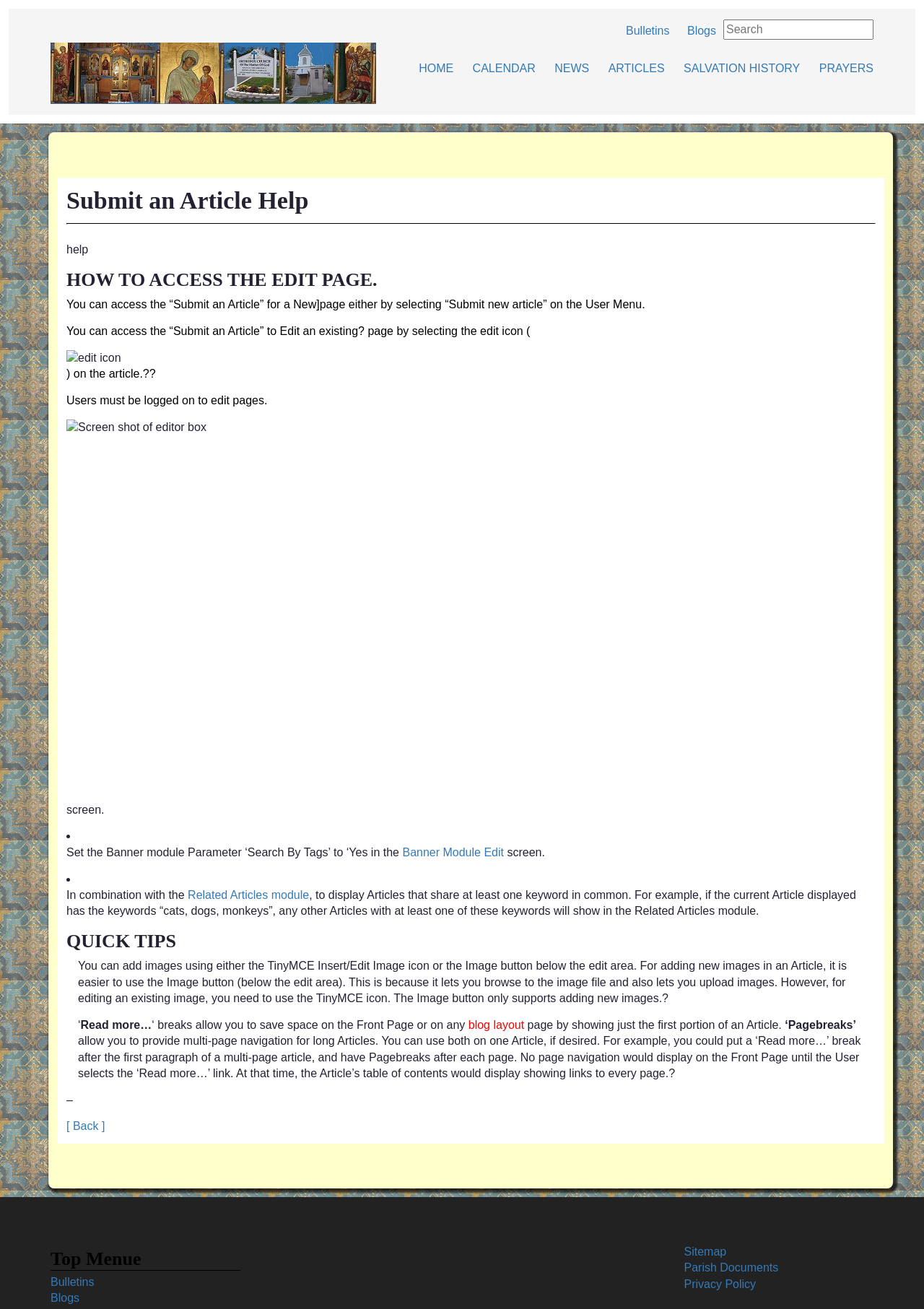Please answer the following question using a single word or phrase: What is the text of the first link on the top menu?

HOME